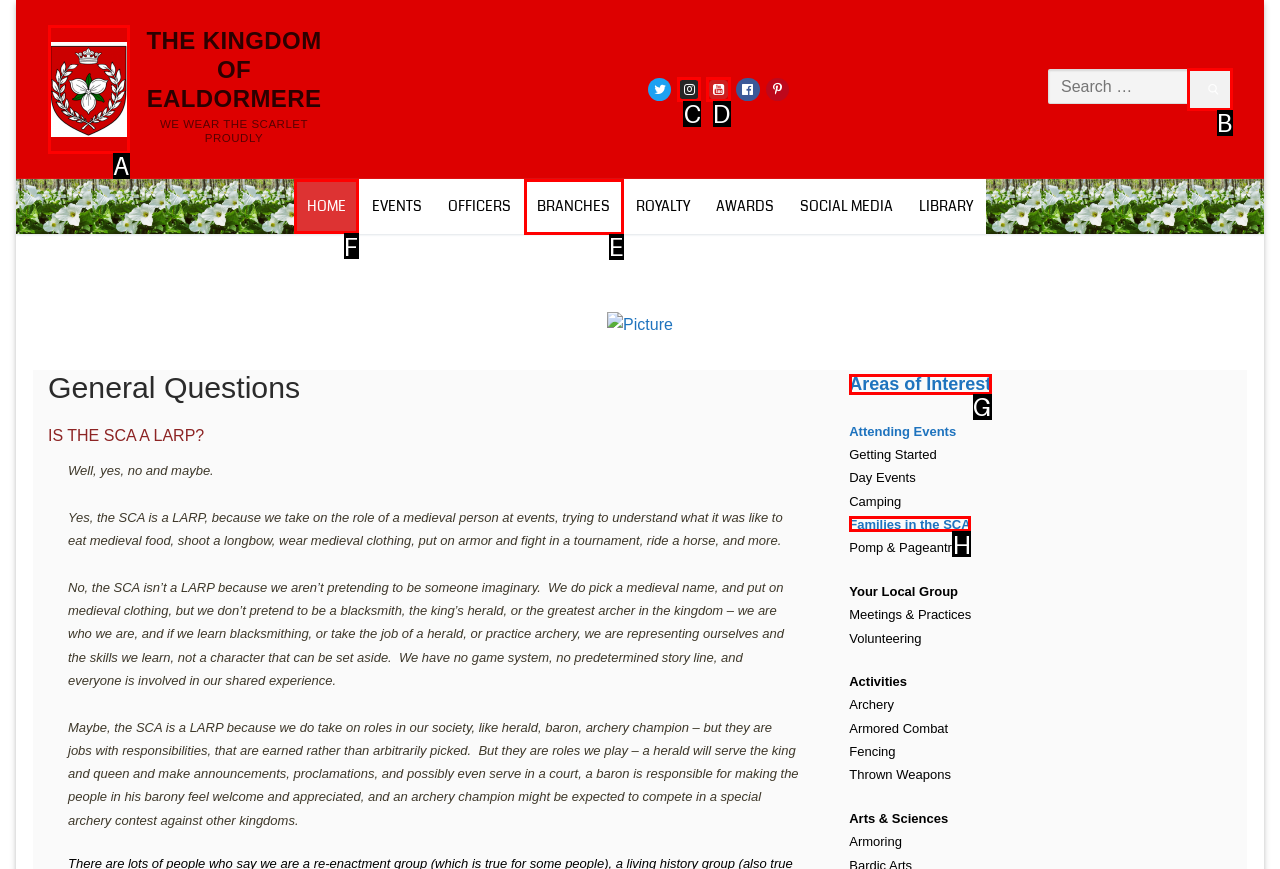Which option should be clicked to complete this task: Go to the HOME page
Reply with the letter of the correct choice from the given choices.

F